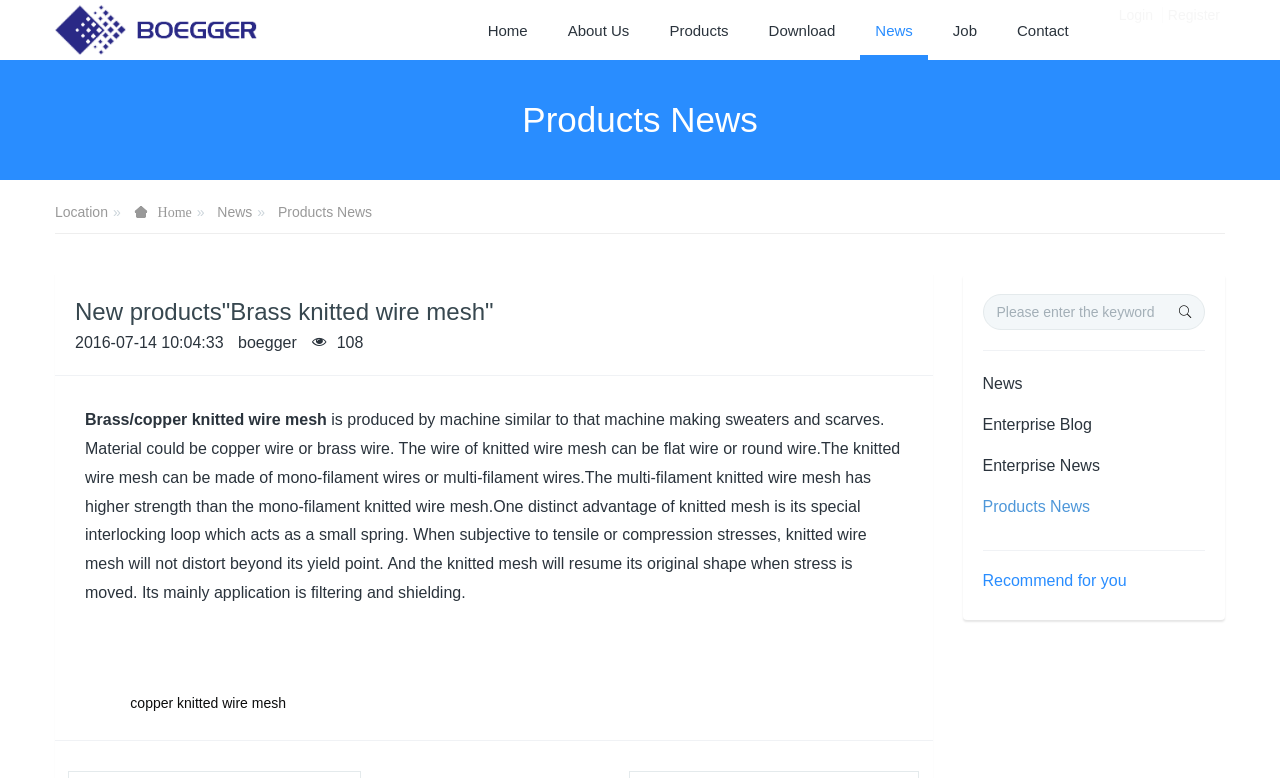Generate a comprehensive description of the webpage.

This webpage is about Boegger Industech Limited, a company that produces various types of wire mesh products. At the top left corner, there is a logo of the company with a link to its homepage. Next to the logo, there are links to "Login" and "Register" pages. 

On the top navigation bar, there are links to different sections of the website, including "Home", "About Us", "Products", "Download", "News", "Job", and "Contact". 

Below the navigation bar, there is a heading that reads "Products News". On the left side, there is a section with links to "Location", "Home", "News", and "Products News". 

The main content of the page is about a new product, "Brass knitted wire mesh". There is a heading with the product name, followed by a description of the product, including its production process, materials, and applications. The description is divided into several paragraphs. 

On the right side of the page, there is a complementary section with a search bar and several links to news articles, including "News", "Enterprise Blog", "Enterprise News", and "Products News". Below the search bar, there is a heading that reads "Recommend for you".